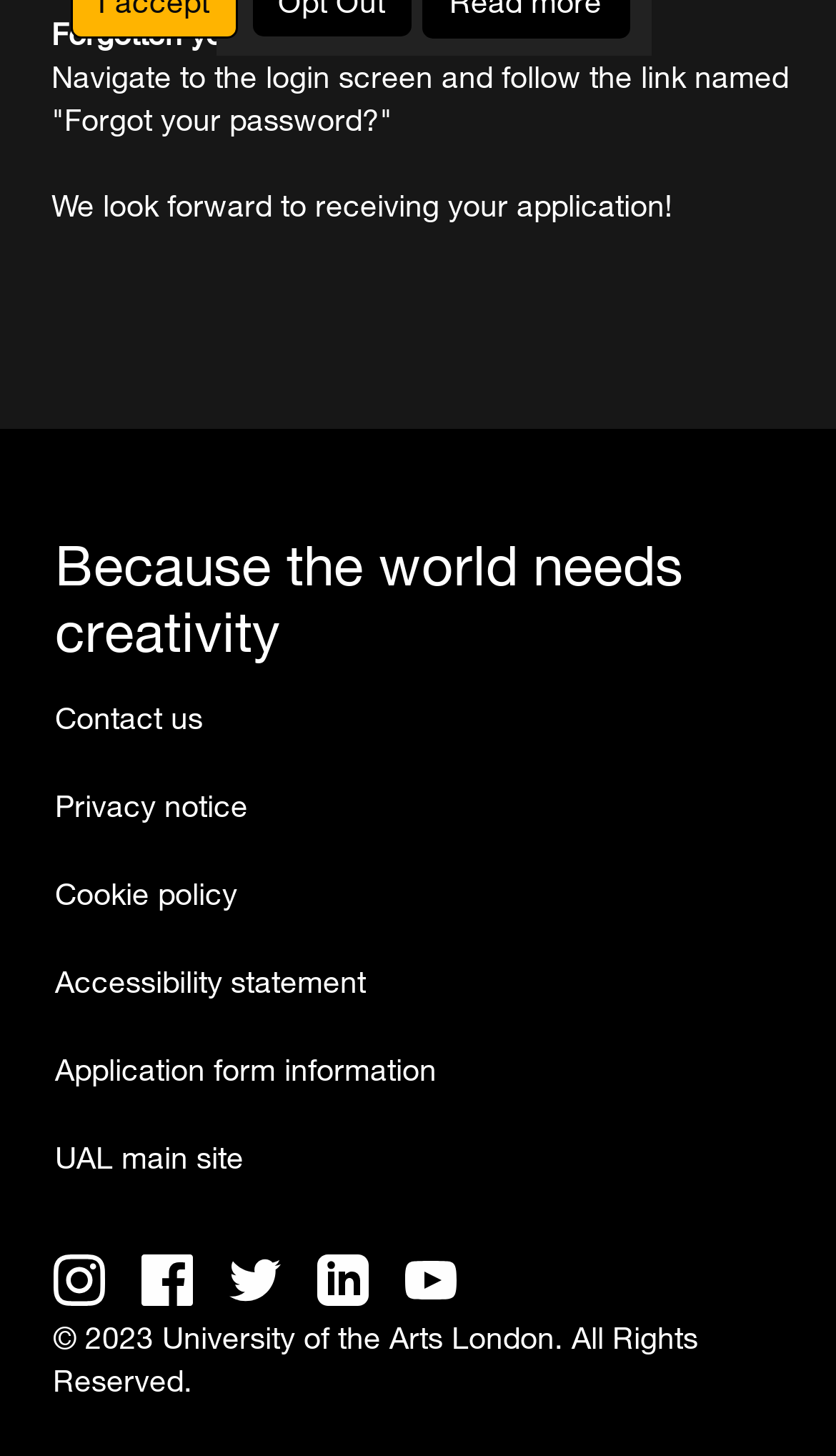Provide the bounding box for the UI element matching this description: "Application form information".

[0.066, 0.721, 0.522, 0.746]